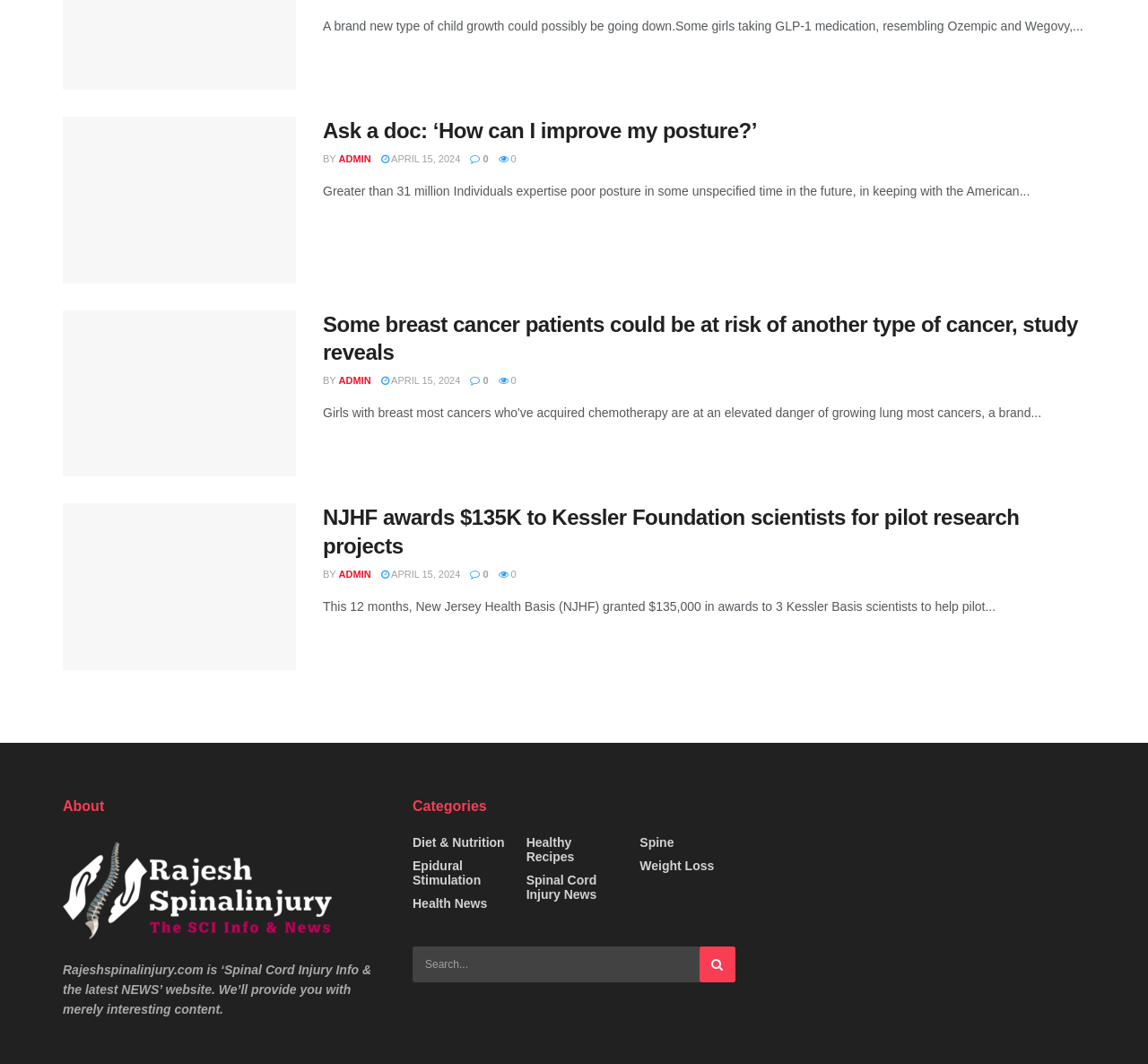Highlight the bounding box coordinates of the element that should be clicked to carry out the following instruction: "Read the article about breast cancer patients". The coordinates must be given as four float numbers ranging from 0 to 1, i.e., [left, top, right, bottom].

[0.055, 0.291, 0.258, 0.448]